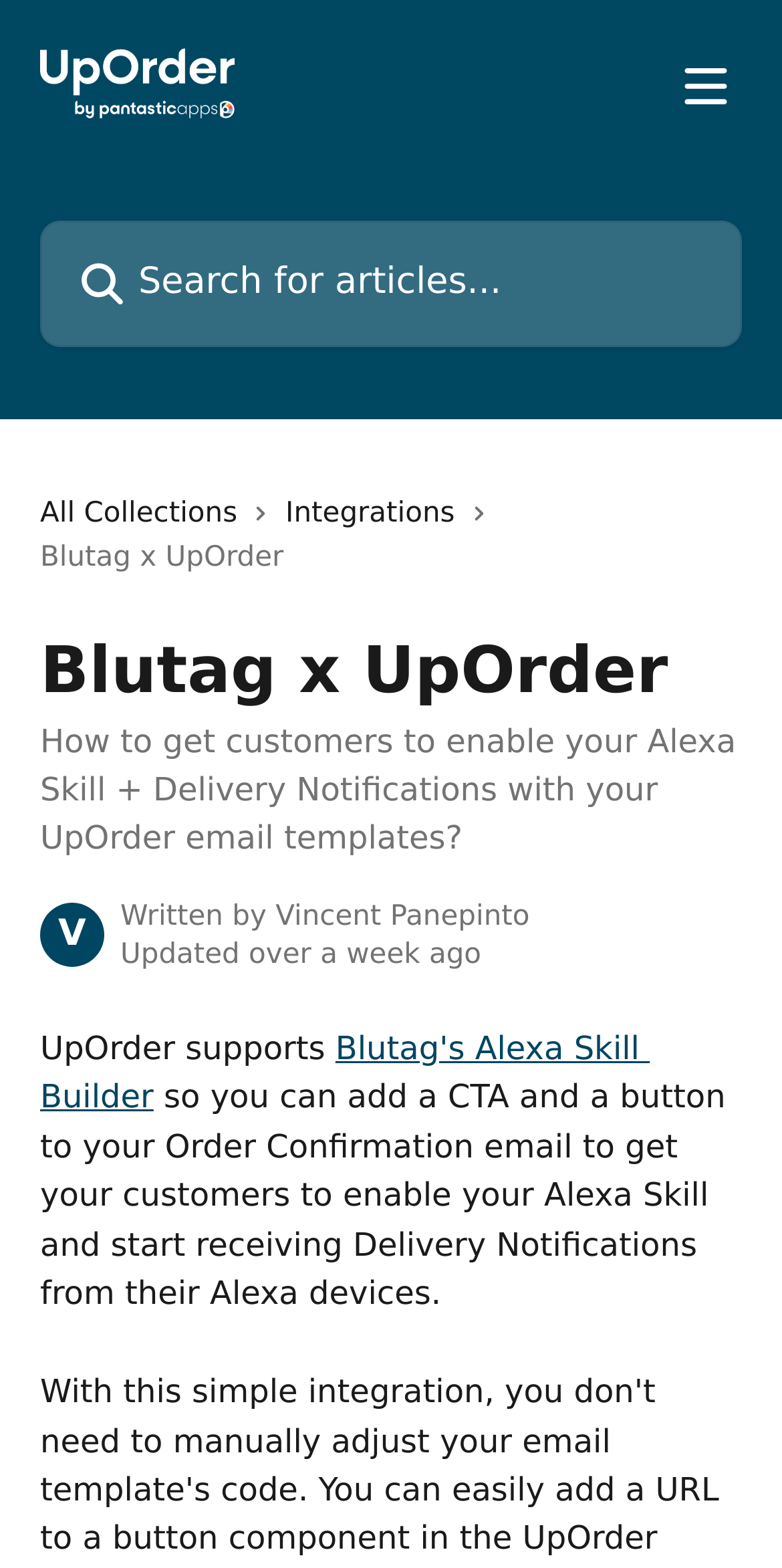Describe in detail what you see on the webpage.

The webpage is about a help center article titled "How to get customers to enable your Alexa Skill + Delivery Notifications with your UpOrder email templates?" by Vincent Panepinto. At the top, there is a header section with a logo image of "UpOrder Help Center" on the left, a search bar in the middle, and a button with a menu icon on the right. Below the header, there are three links: "All Collections", "Integrations", and a logo image. 

The main content of the article starts with a heading that repeats the title of the article. Below the heading, there is a brief description of the article, which mentions that UpOrder supports Blutag's Alexa Skill Builder, allowing users to add a call-to-action and a button to their Order Confirmation email to enable Alexa Skill and receive Delivery Notifications. The article is updated over a week ago.